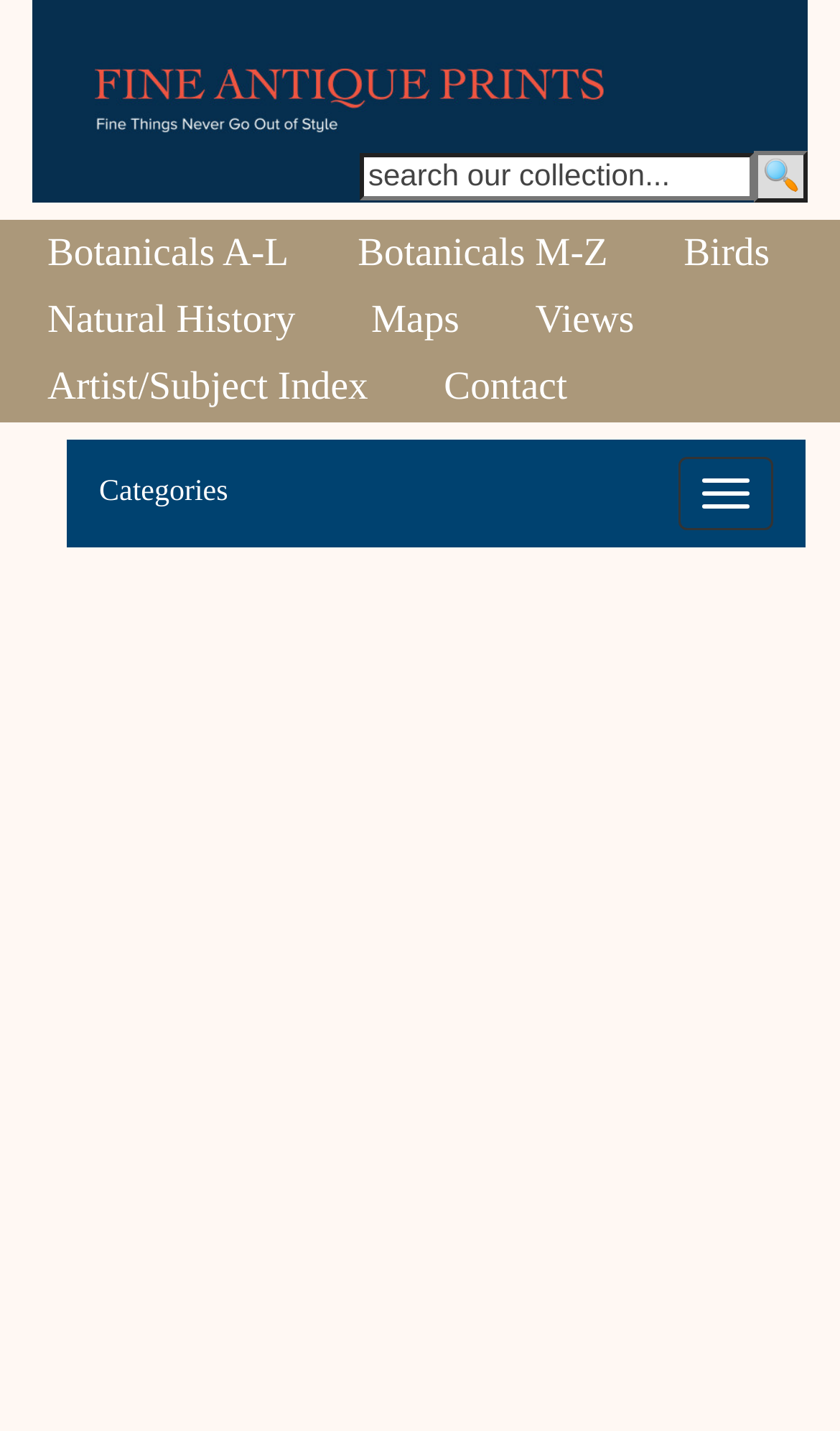Given the description Contact, predict the bounding box coordinates of the UI element. Ensure the coordinates are in the format (top-left x, top-left y, bottom-right x, bottom-right y) and all values are between 0 and 1.

[0.487, 0.24, 0.716, 0.3]